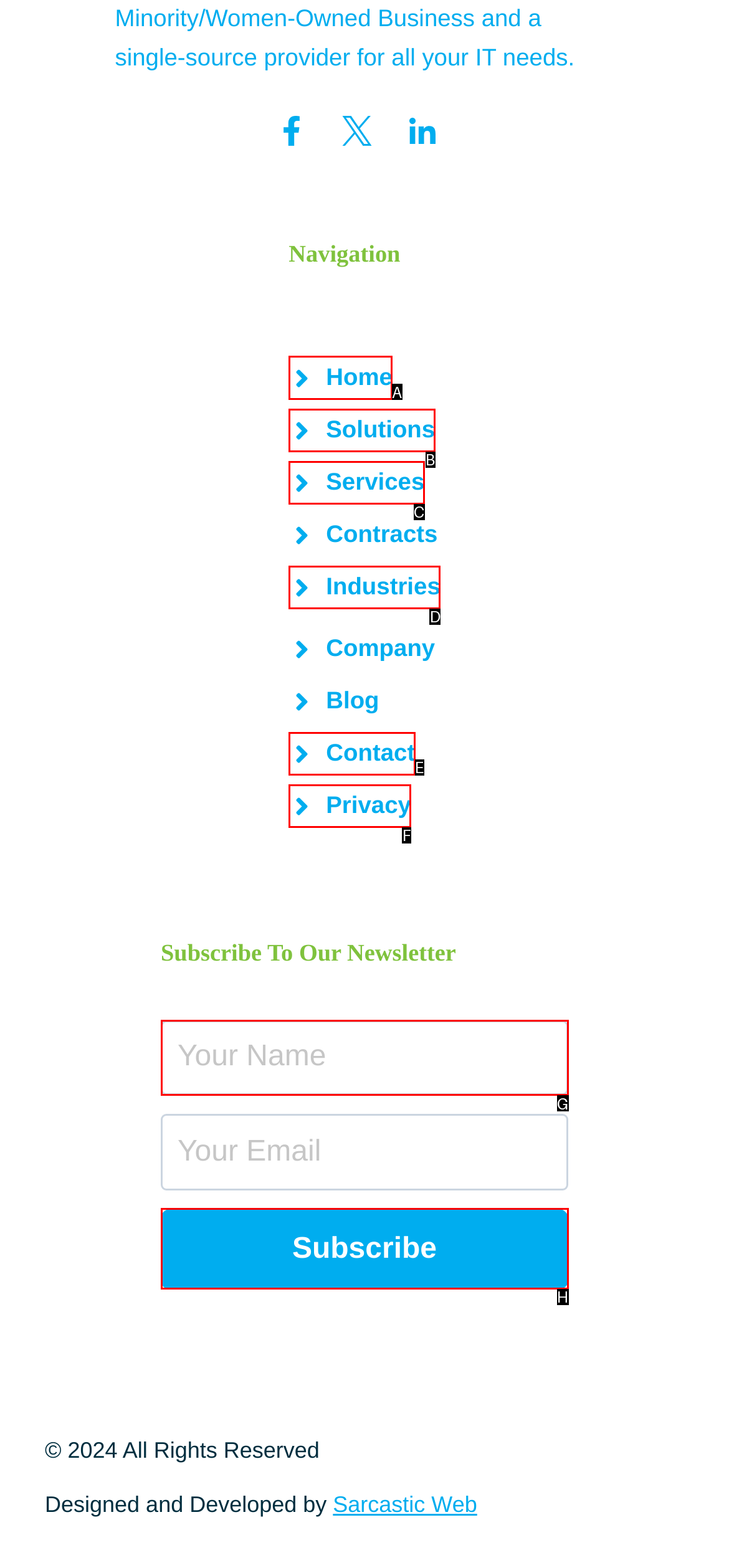Select the correct UI element to complete the task: Click on Home
Please provide the letter of the chosen option.

A